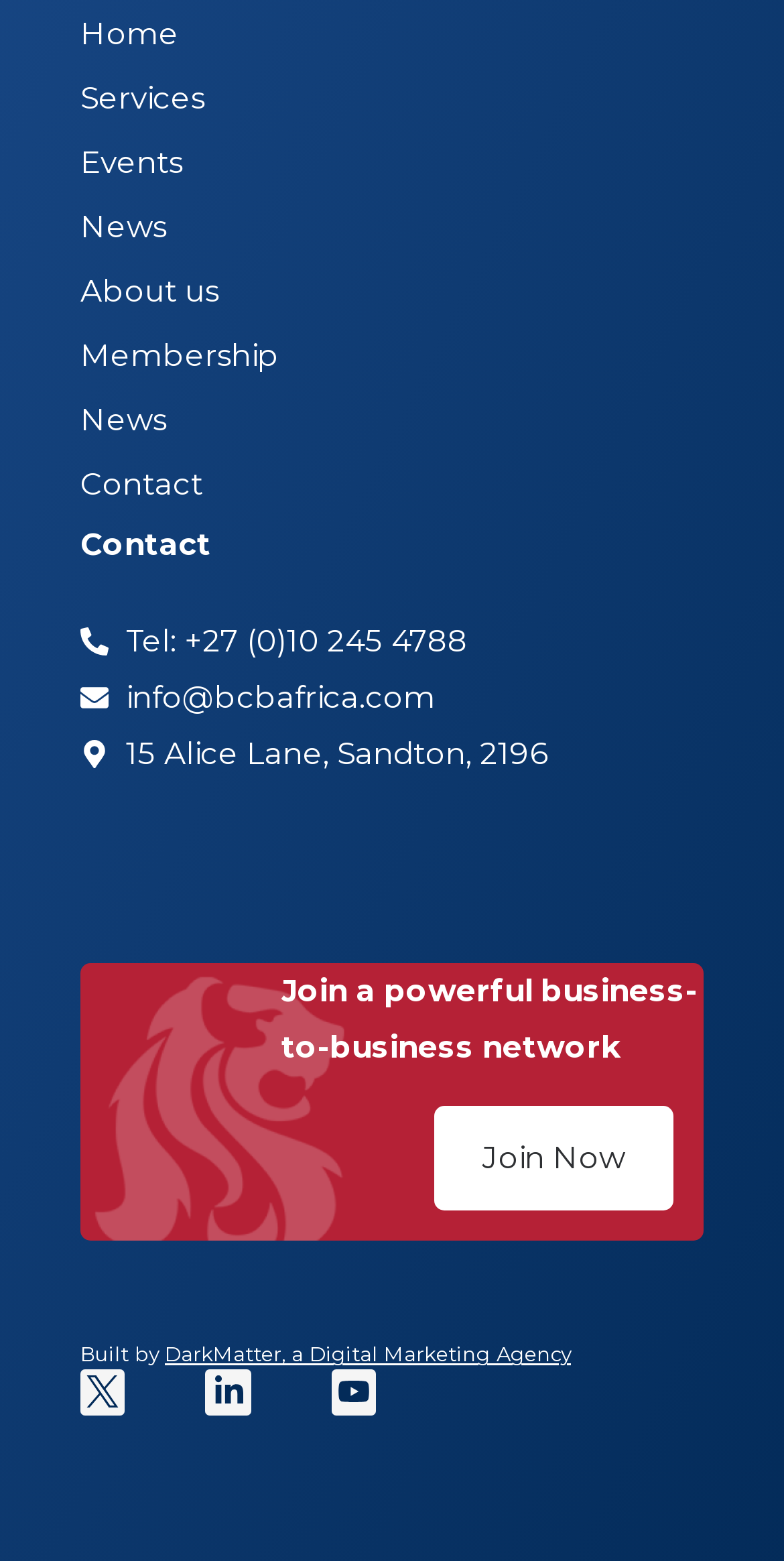What is the call-to-action button text?
Carefully examine the image and provide a detailed answer to the question.

I looked for a prominent button on the page and found the 'Join Now' button, which is likely a call-to-action.